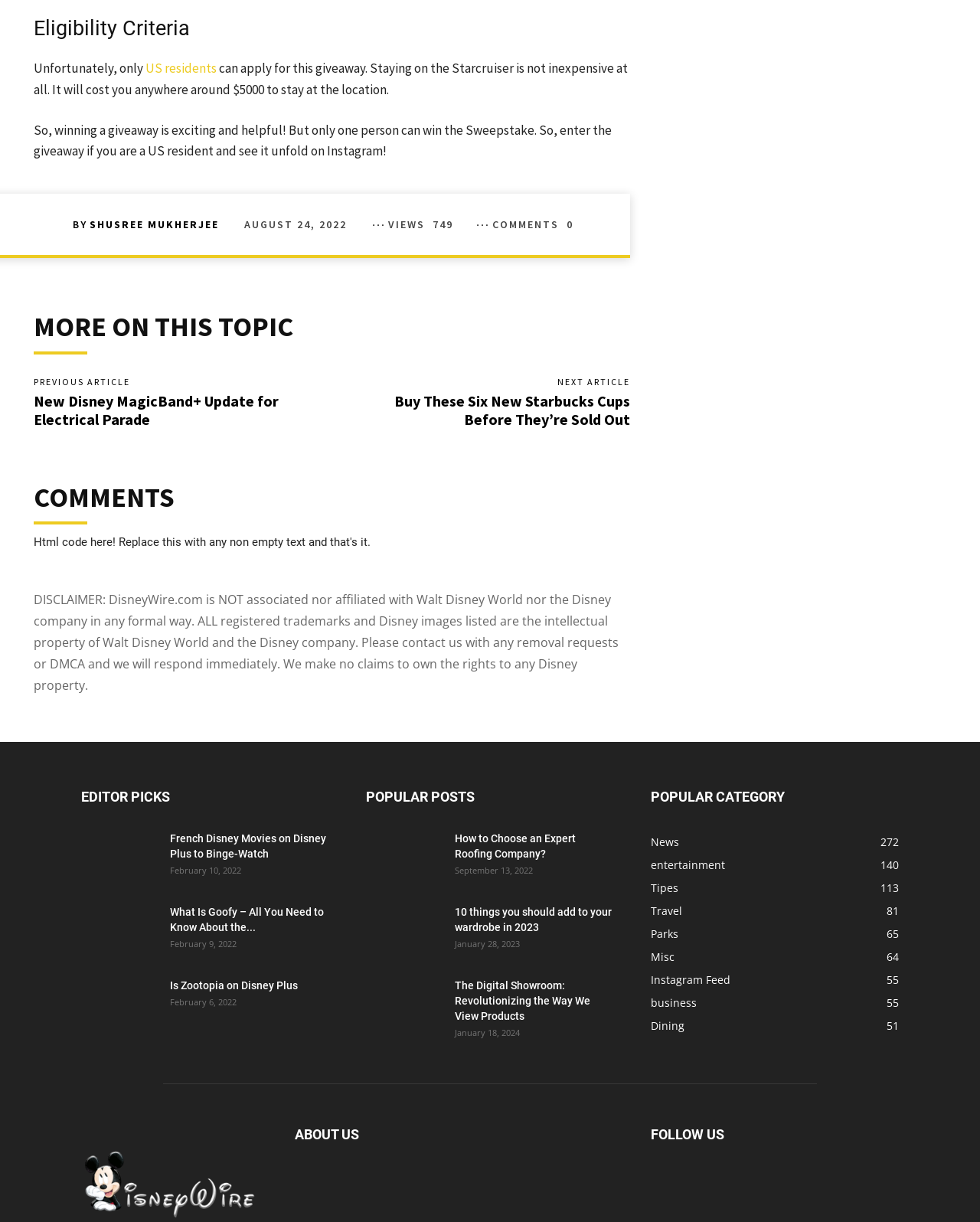Could you find the bounding box coordinates of the clickable area to complete this instruction: "Read about the Festival"?

None